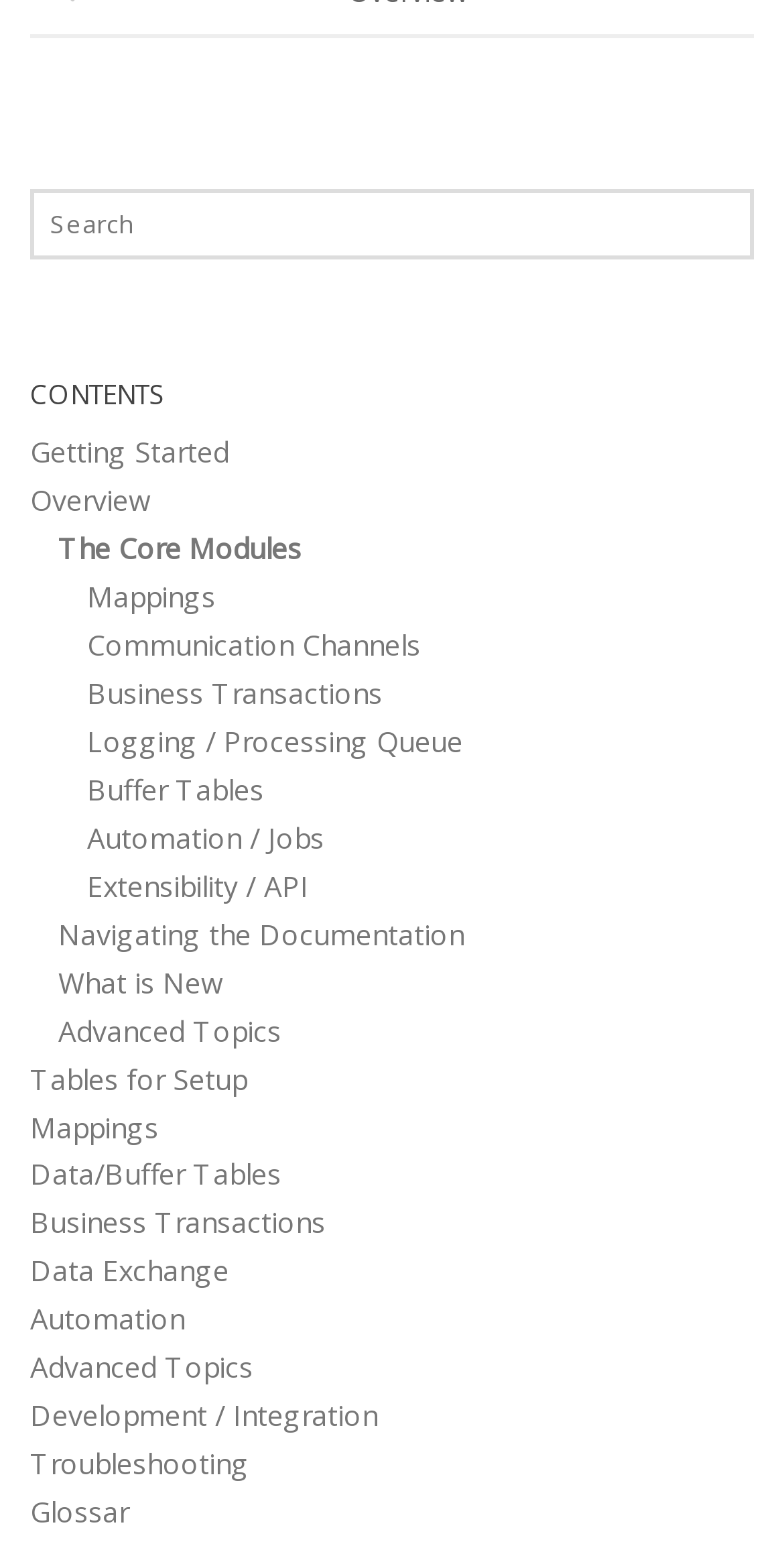Provide the bounding box coordinates of the section that needs to be clicked to accomplish the following instruction: "Go to Getting Started."

[0.038, 0.28, 0.292, 0.305]